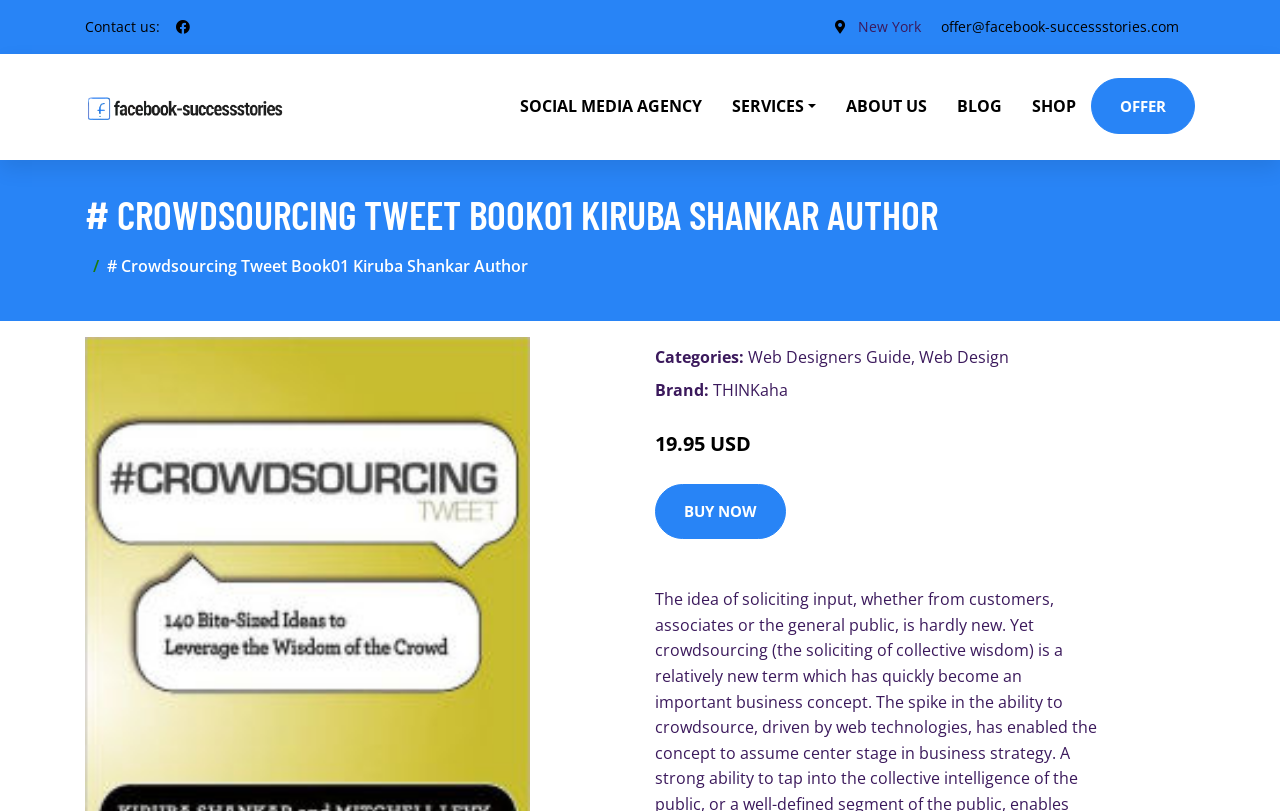Illustrate the webpage's structure and main components comprehensively.

This webpage is about a social media agency, with a prominent heading that reads "# CROWDSOURCING TWEET BOOK01 KIRUBA SHANKAR AUTHOR" at the top. Below the heading, there is a navigation breadcrumb section. 

On the top-left corner, there is a "Contact us:" label, followed by a "social profile" link and a "New York" link. To the right of these links, there is an "offer@facebook-successstories.com" email link. 

Below these links, there is a prominent link that reads "Social media agency | Let us influence your brand", accompanied by an image. This link is positioned above a horizontal menu bar that contains links to "SERVICES", "ABOUT US", "BLOG", "SHOP", and "OFFER". 

On the right side of the page, there is a section that displays book information, including categories, brand, and price. The categories listed are "Web Designers Guide" and "Web Design", and the brand is "THINKaha" with a price of "19.95 USD". Below this section, there is a "BUY NOW" button.